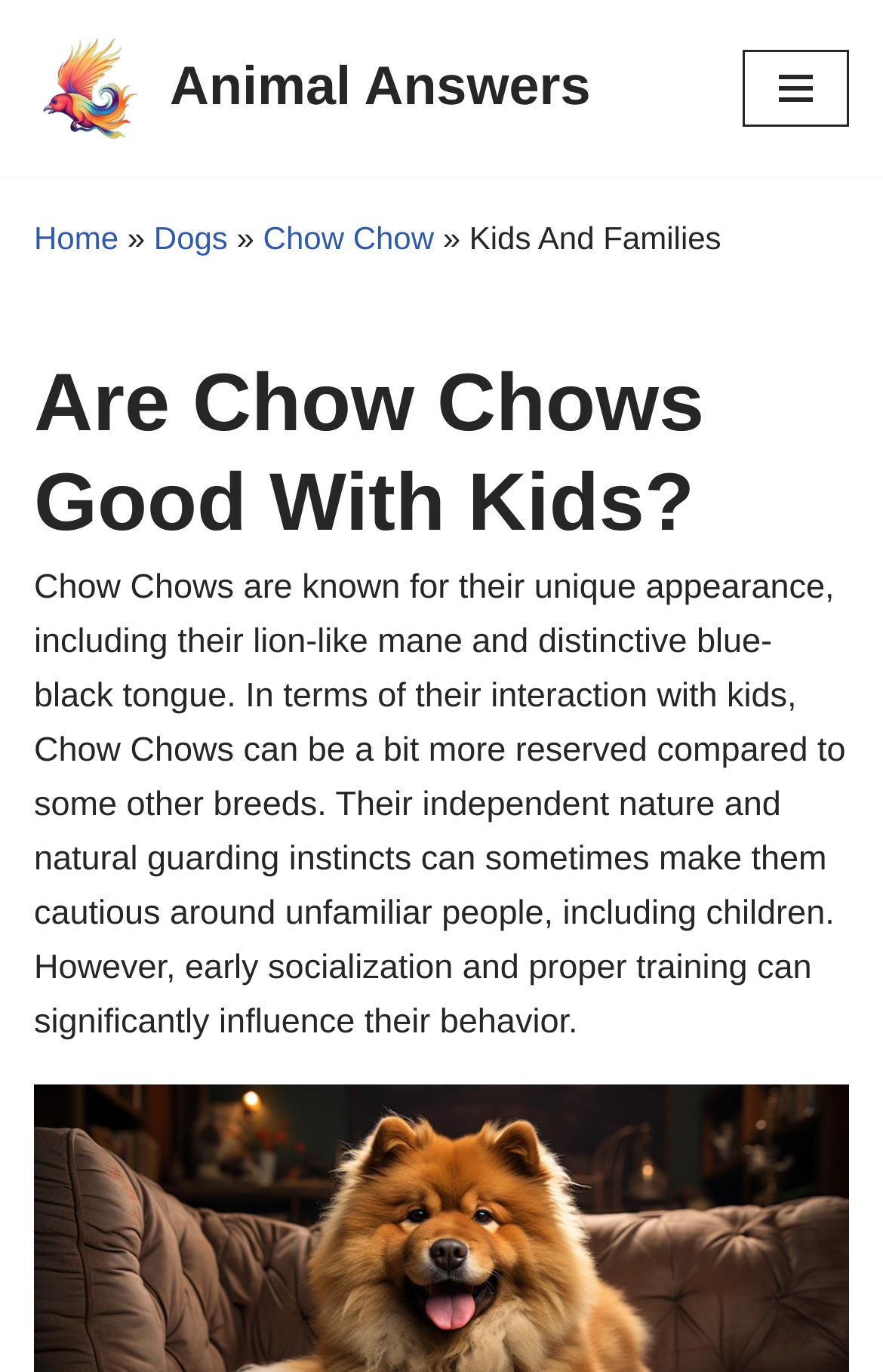What can influence a Chow Chow's behavior around kids?
Your answer should be a single word or phrase derived from the screenshot.

Early socialization and proper training